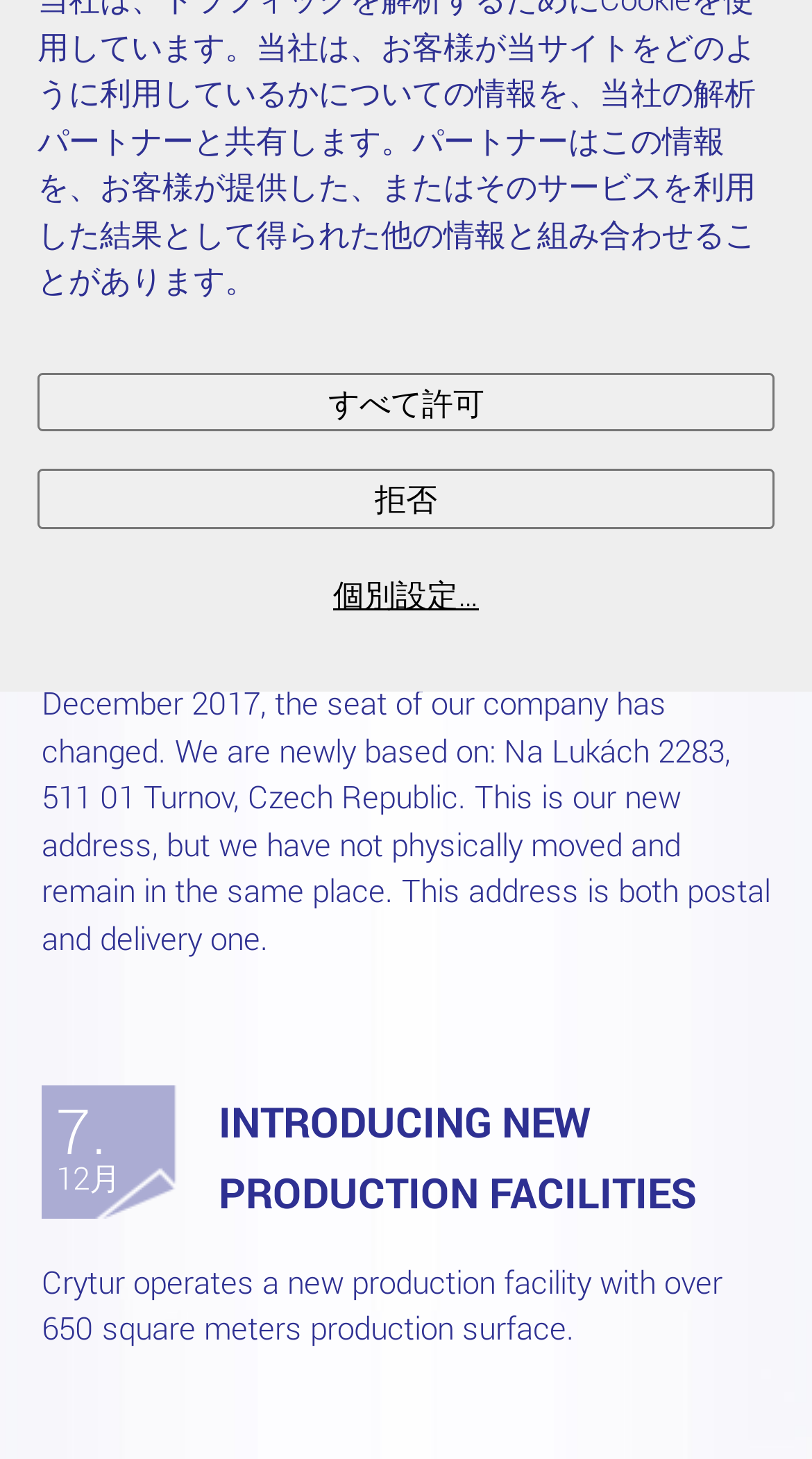Given the description of the UI element: "すべて許可", predict the bounding box coordinates in the form of [left, top, right, bottom], with each value being a float between 0 and 1.

[0.046, 0.255, 0.954, 0.296]